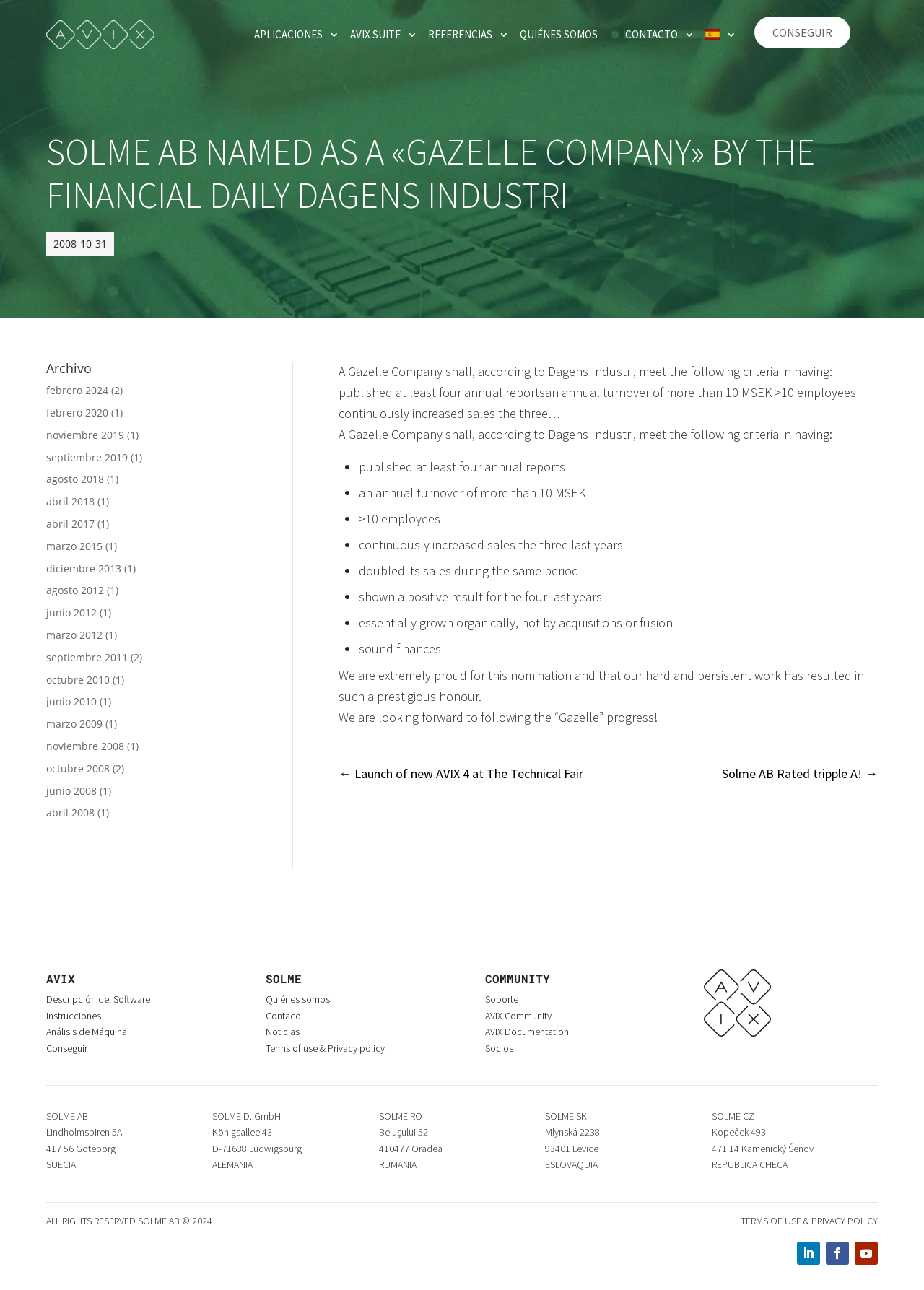Extract the primary headline from the webpage and present its text.

SOLME AB NAMED AS A «GAZELLE COMPANY» BY THE FINANCIAL DAILY DAGENS INDUSTRI